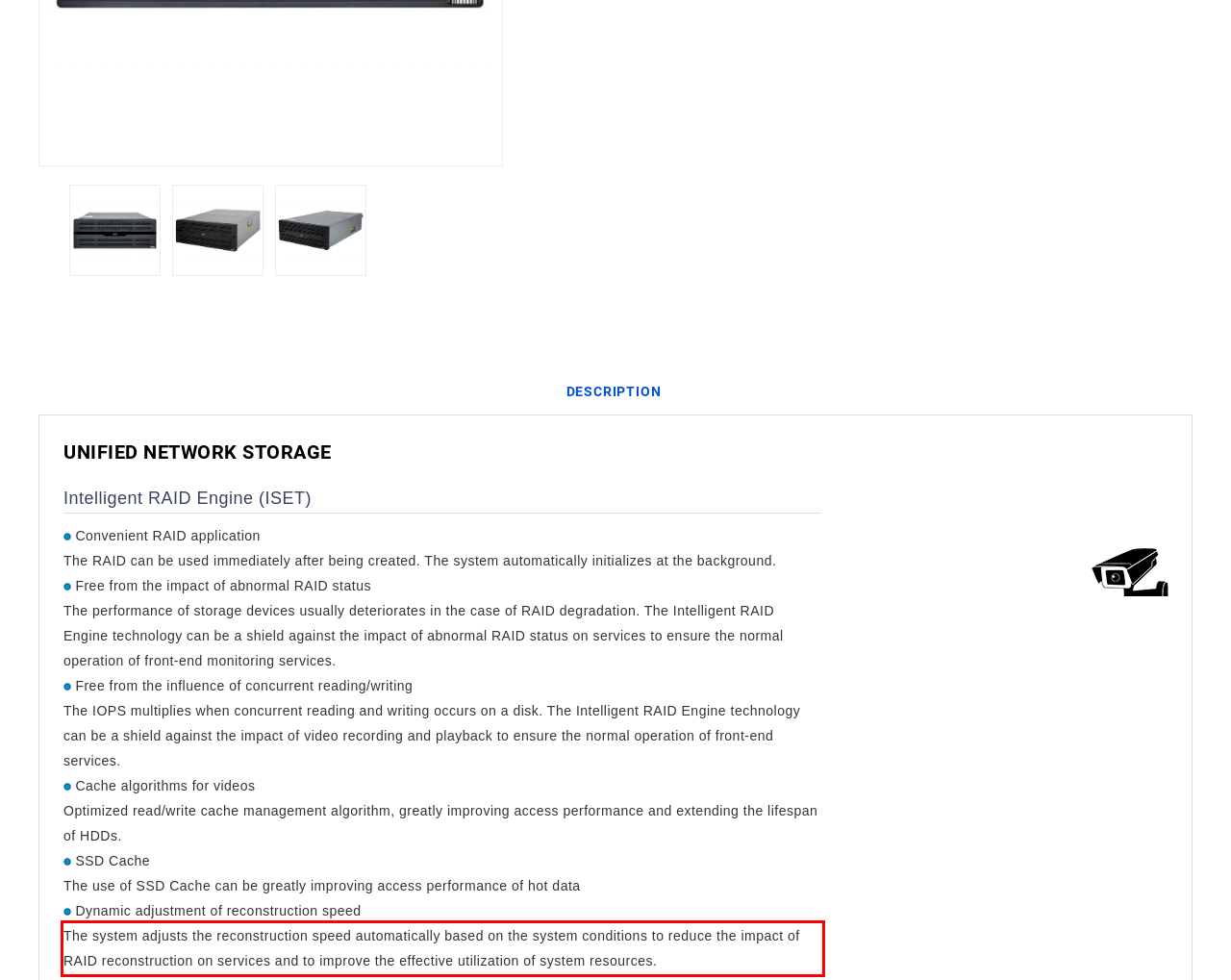Using the provided screenshot of a webpage, recognize and generate the text found within the red rectangle bounding box.

The system adjusts the reconstruction speed automatically based on the system conditions to reduce the impact of RAID reconstruction on services and to improve the effective utilization of system resources.